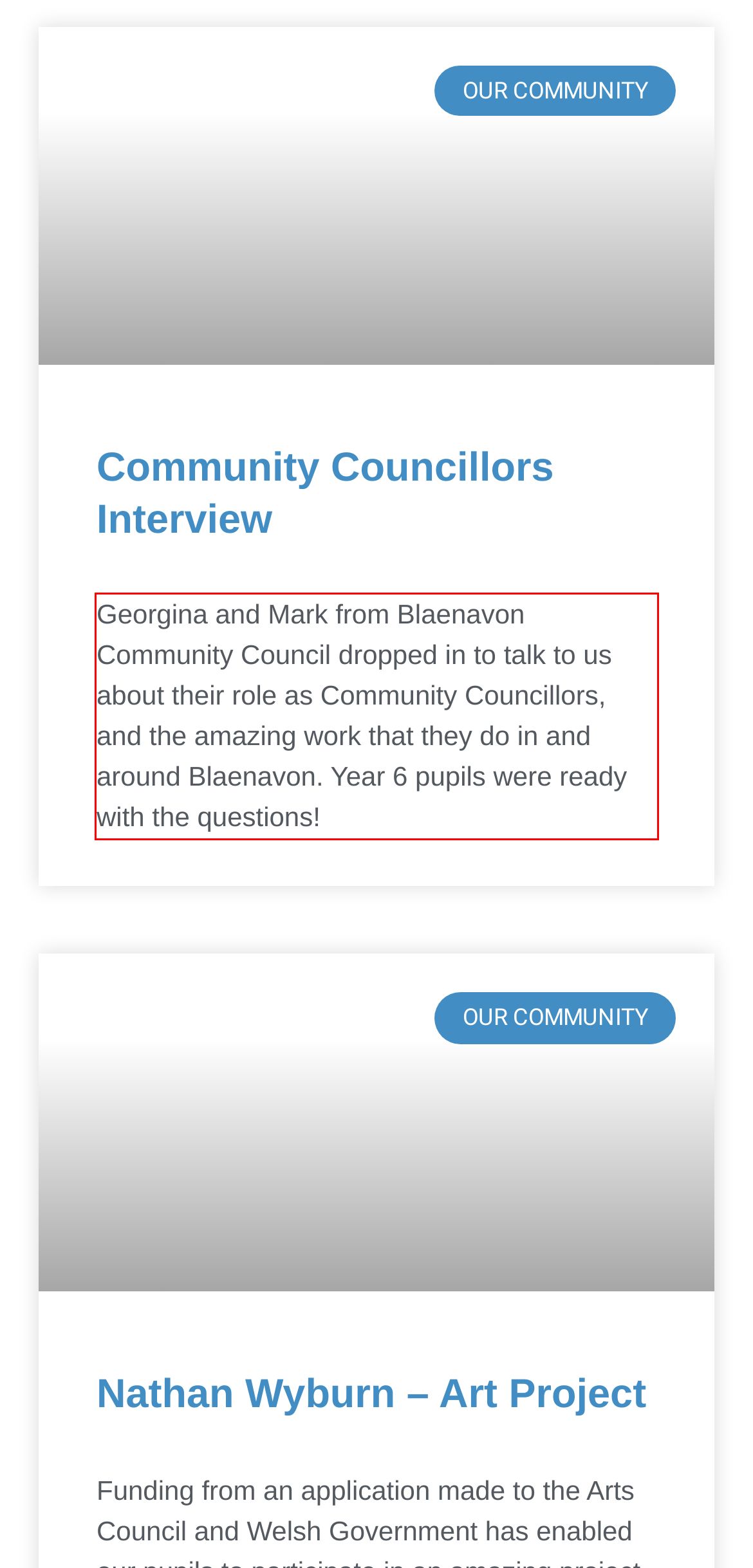Identify the text inside the red bounding box in the provided webpage screenshot and transcribe it.

Georgina and Mark from Blaenavon Community Council dropped in to talk to us about their role as Community Councillors, and the amazing work that they do in and around Blaenavon. Year 6 pupils were ready with the questions!